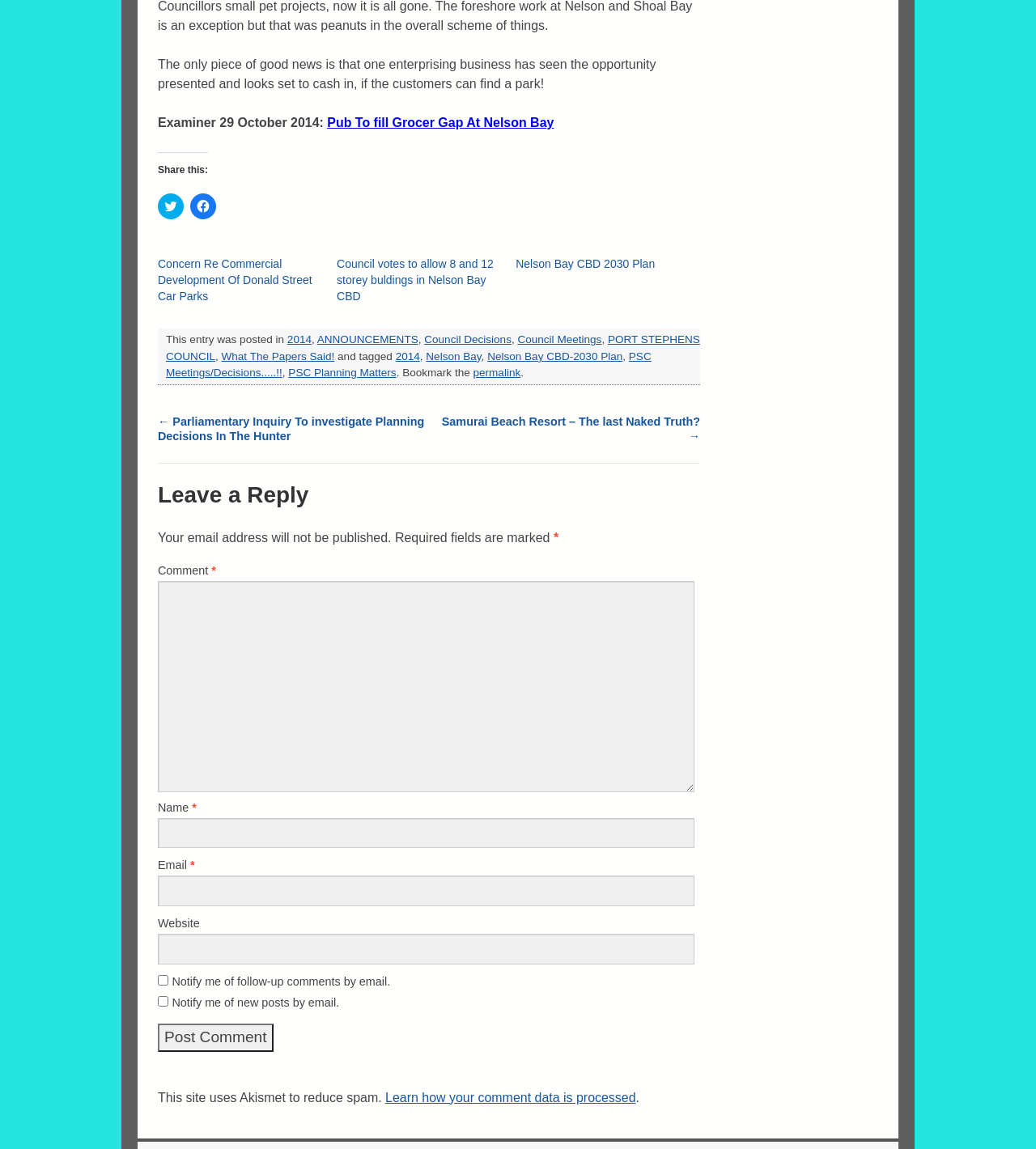Given the element description "ANNOUNCEMENTS", identify the bounding box of the corresponding UI element.

[0.306, 0.29, 0.404, 0.301]